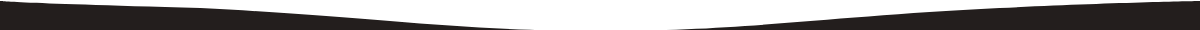Respond with a single word or phrase for the following question: 
What design approach is favored in modern design?

Minimalist